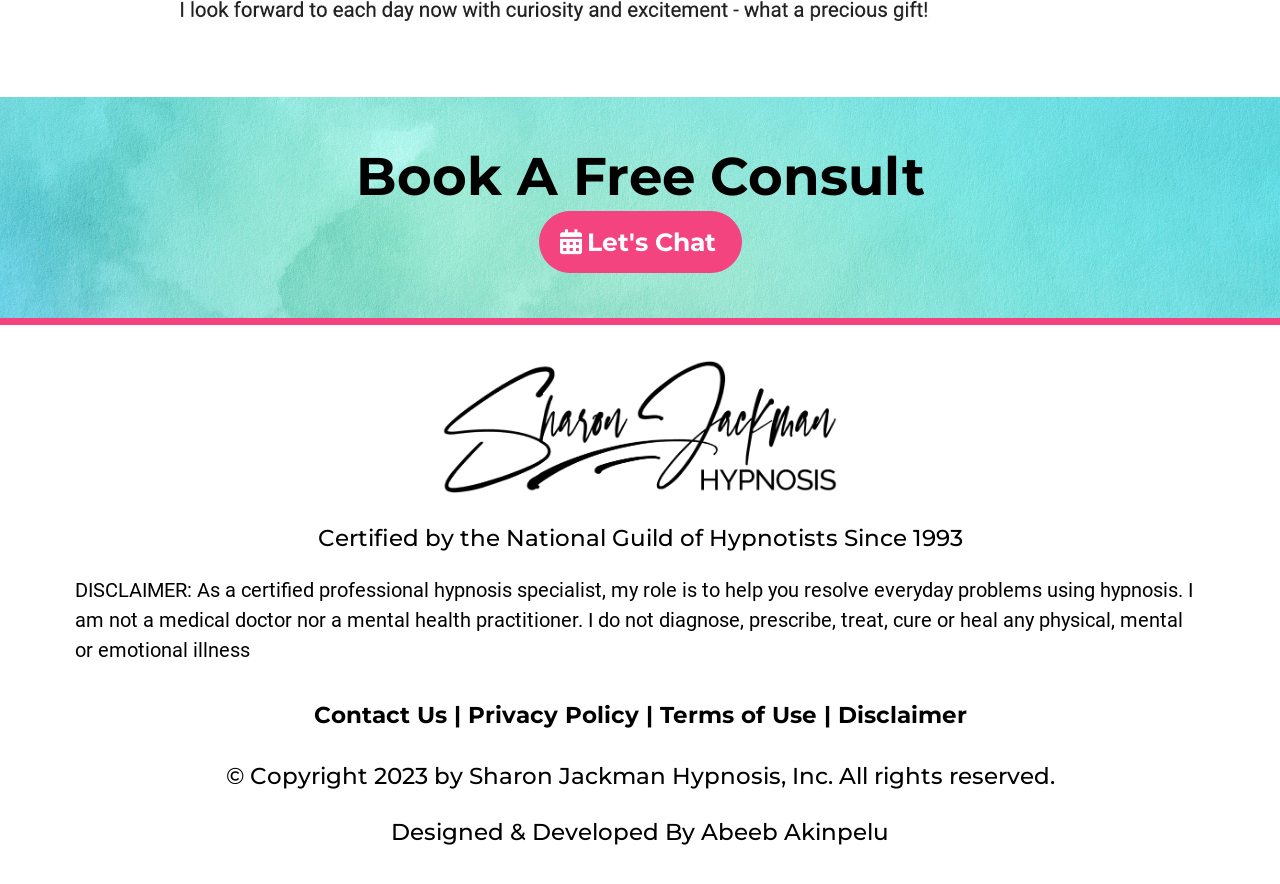Provide your answer in one word or a succinct phrase for the question: 
What is the purpose of the hypnosis specialist?

To help resolve everyday problems